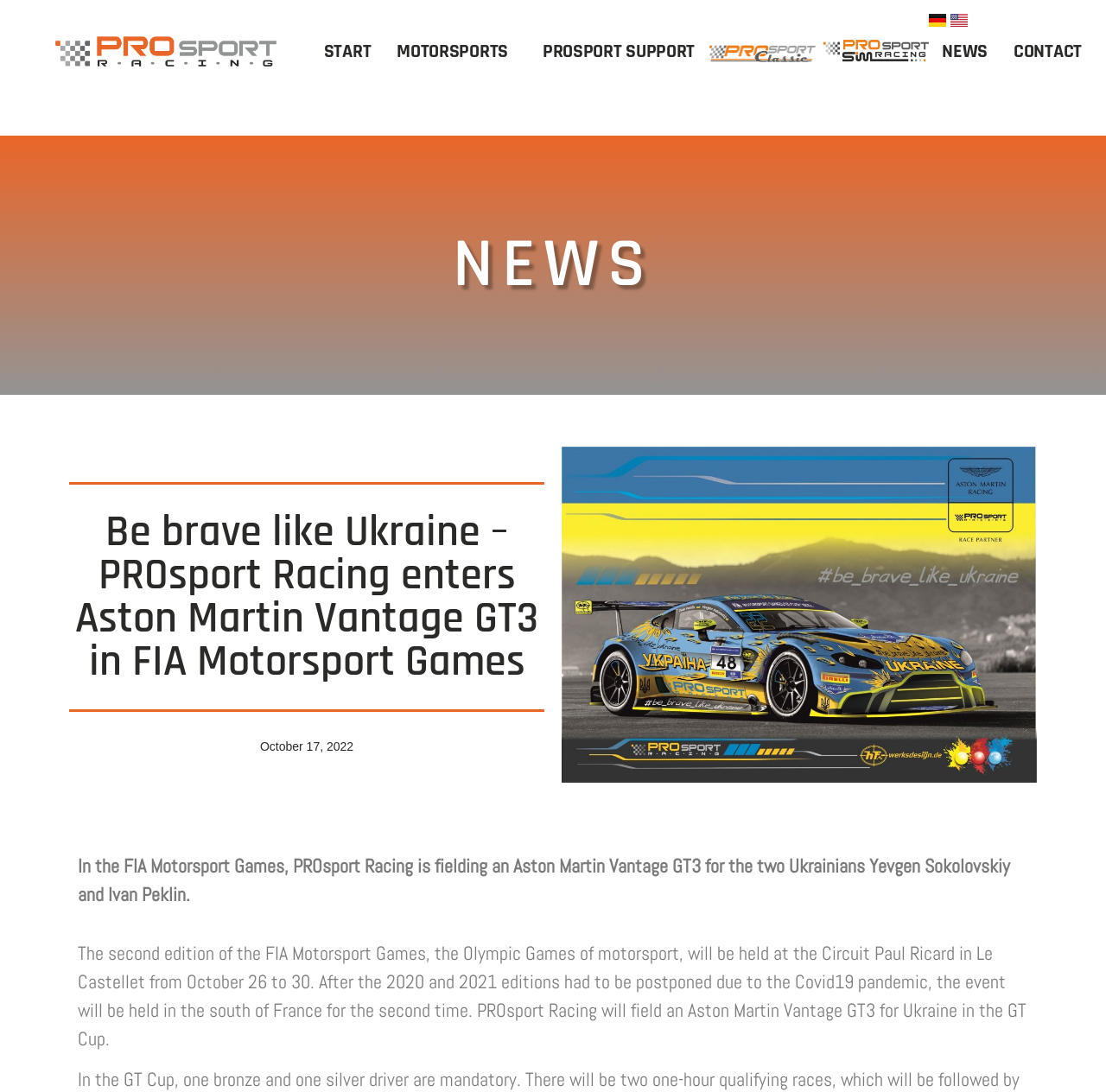Find the bounding box coordinates for the UI element that matches this description: "alt="PROsport Classic Logo"".

[0.64, 0.036, 0.738, 0.058]